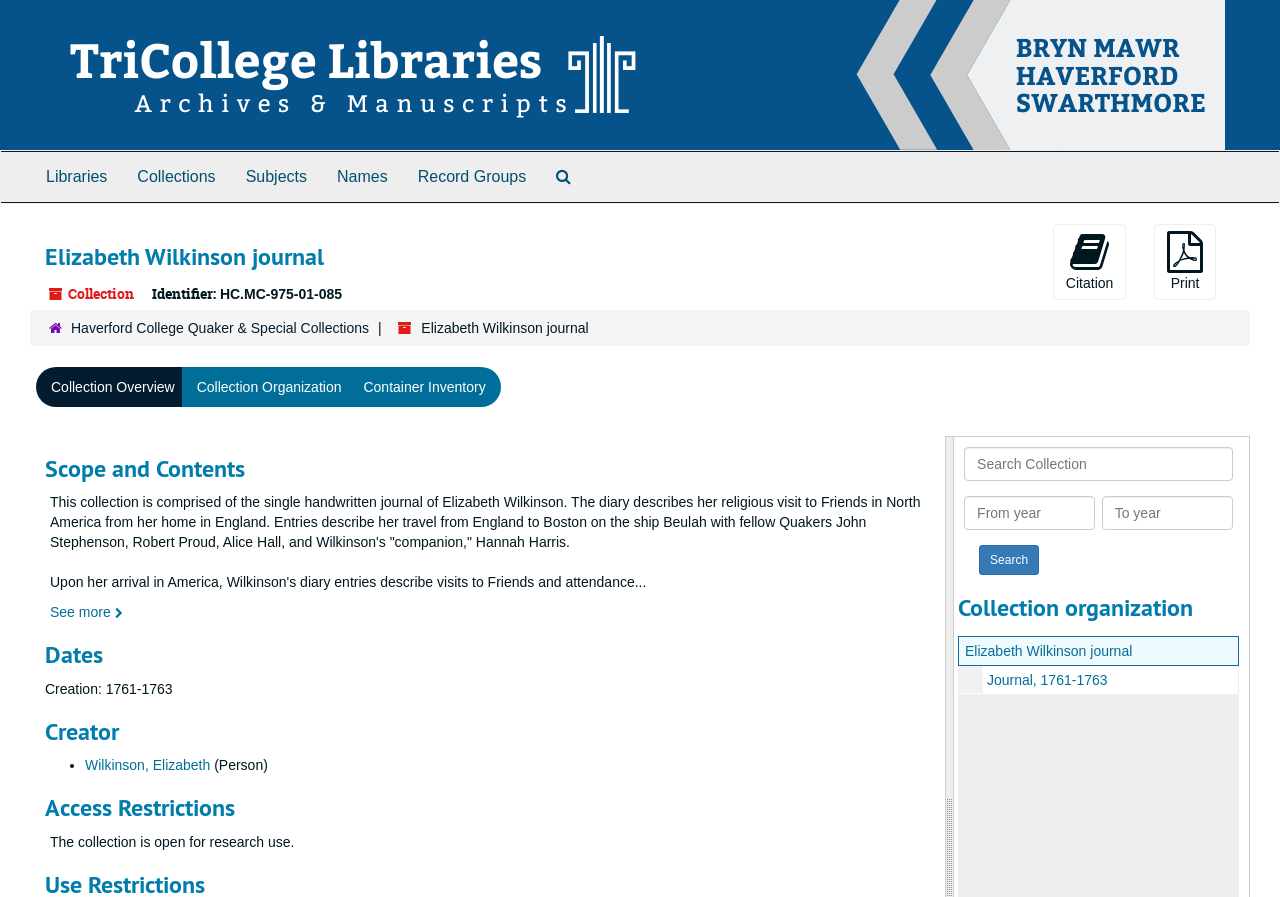What is the time period of the journal?
Using the image as a reference, deliver a detailed and thorough answer to the question.

I found the answer by looking at the static text element with the text 'Creation: 1761-1763', which indicates that the journal was created during this time period.